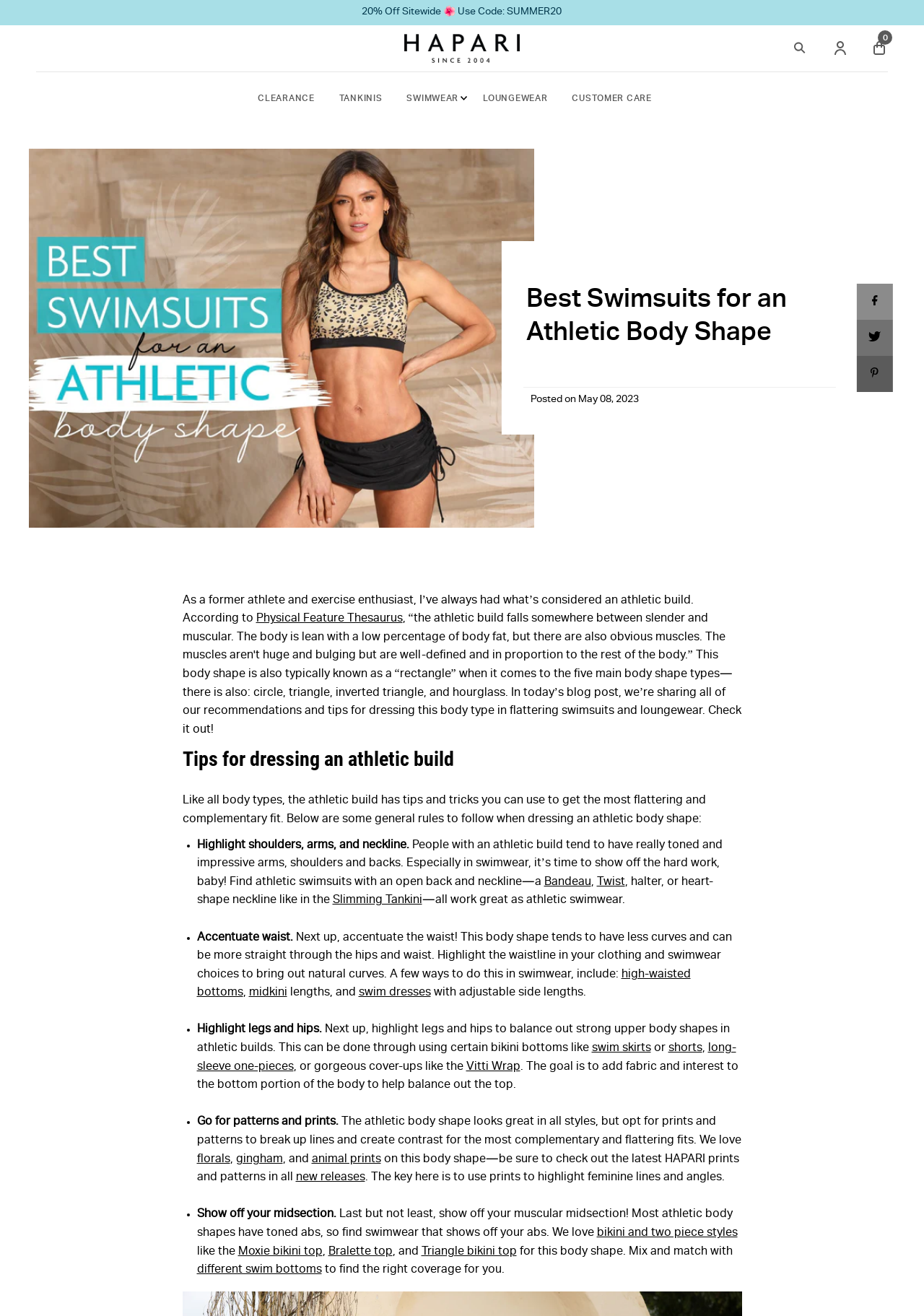Based on the provided description, "swim dresses", find the bounding box of the corresponding UI element in the screenshot.

[0.388, 0.751, 0.466, 0.759]